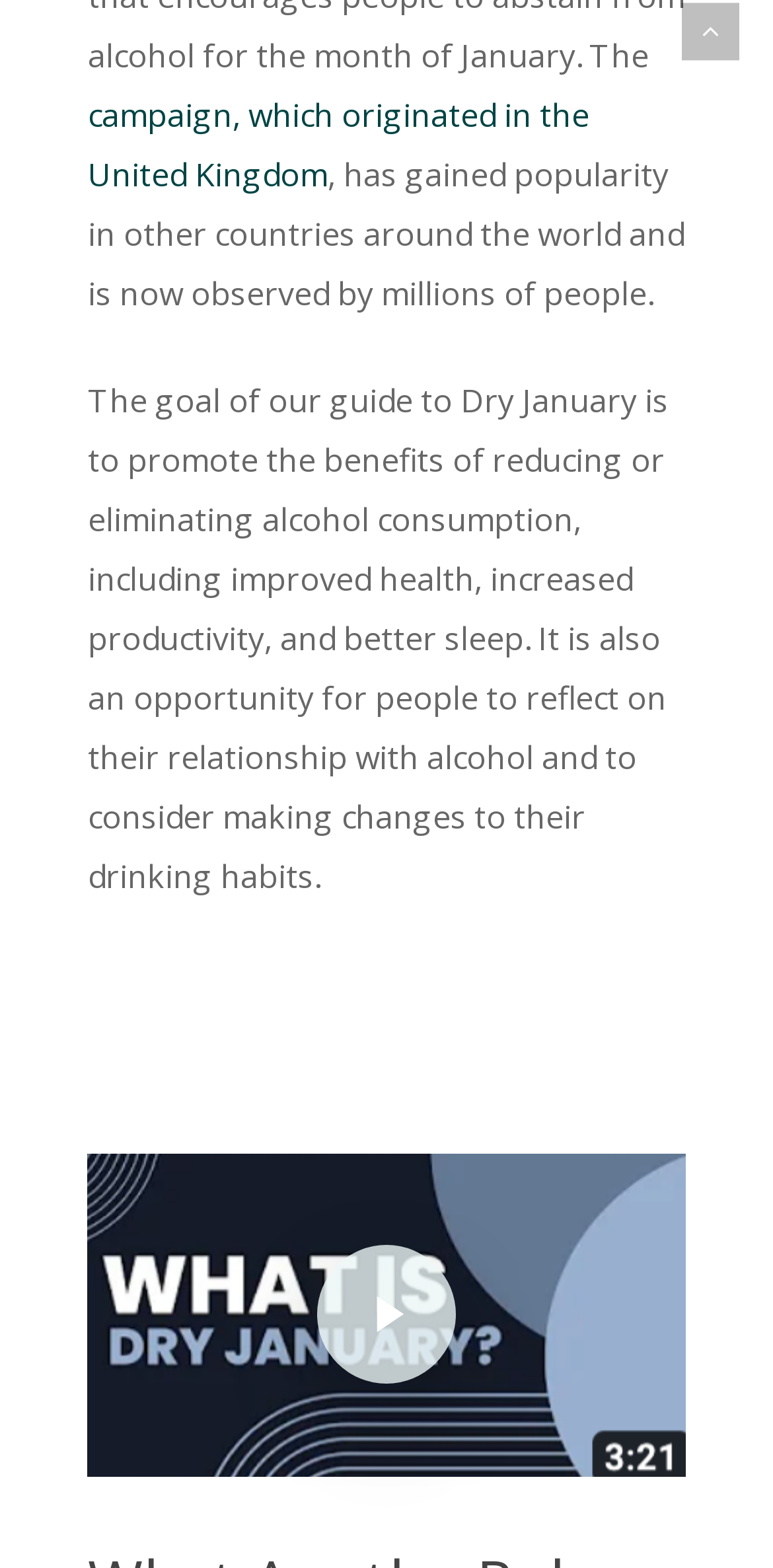Give a one-word or short-phrase answer to the following question: 
What is the main topic of this webpage?

Dry January